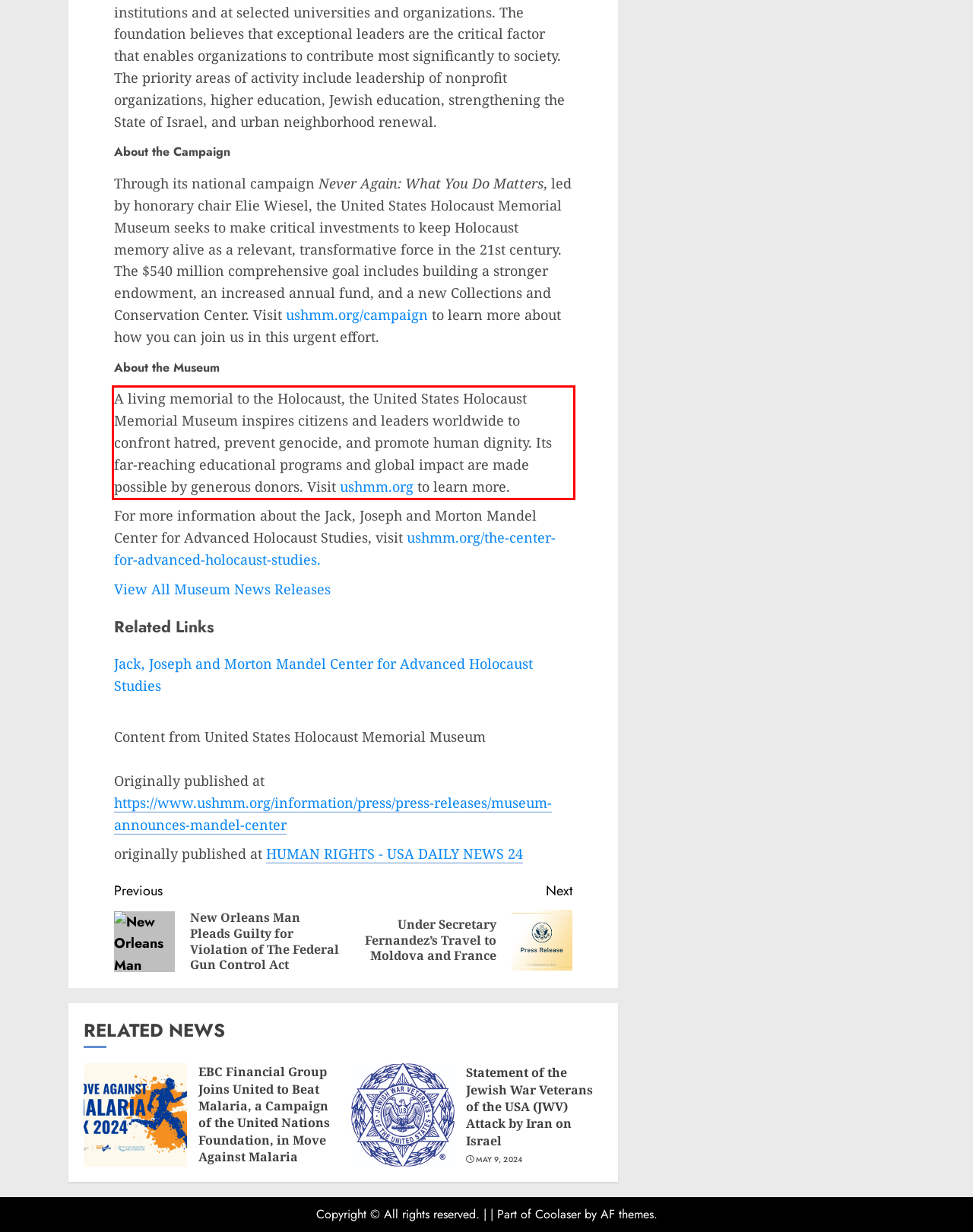Please use OCR to extract the text content from the red bounding box in the provided webpage screenshot.

A living memorial to the Holocaust, the United States Holocaust Memorial Museum inspires citizens and leaders worldwide to confront hatred, prevent genocide, and promote human dignity. Its far-reaching educational programs and global impact are made possible by generous donors. Visit ushmm.org to learn more.